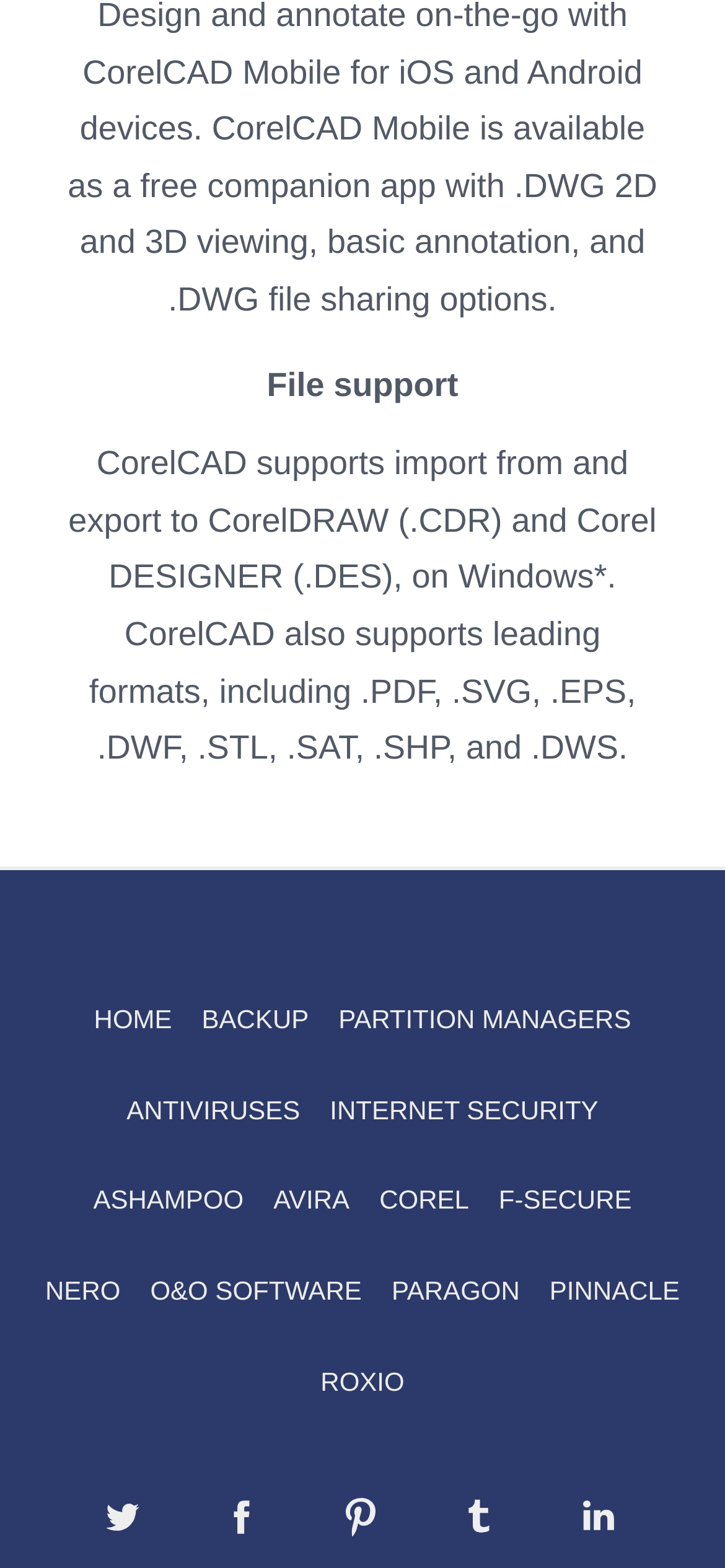Can you find the bounding box coordinates for the UI element given this description: "Home"? Provide the coordinates as four float numbers between 0 and 1: [left, top, right, bottom].

[0.109, 0.621, 0.258, 0.679]